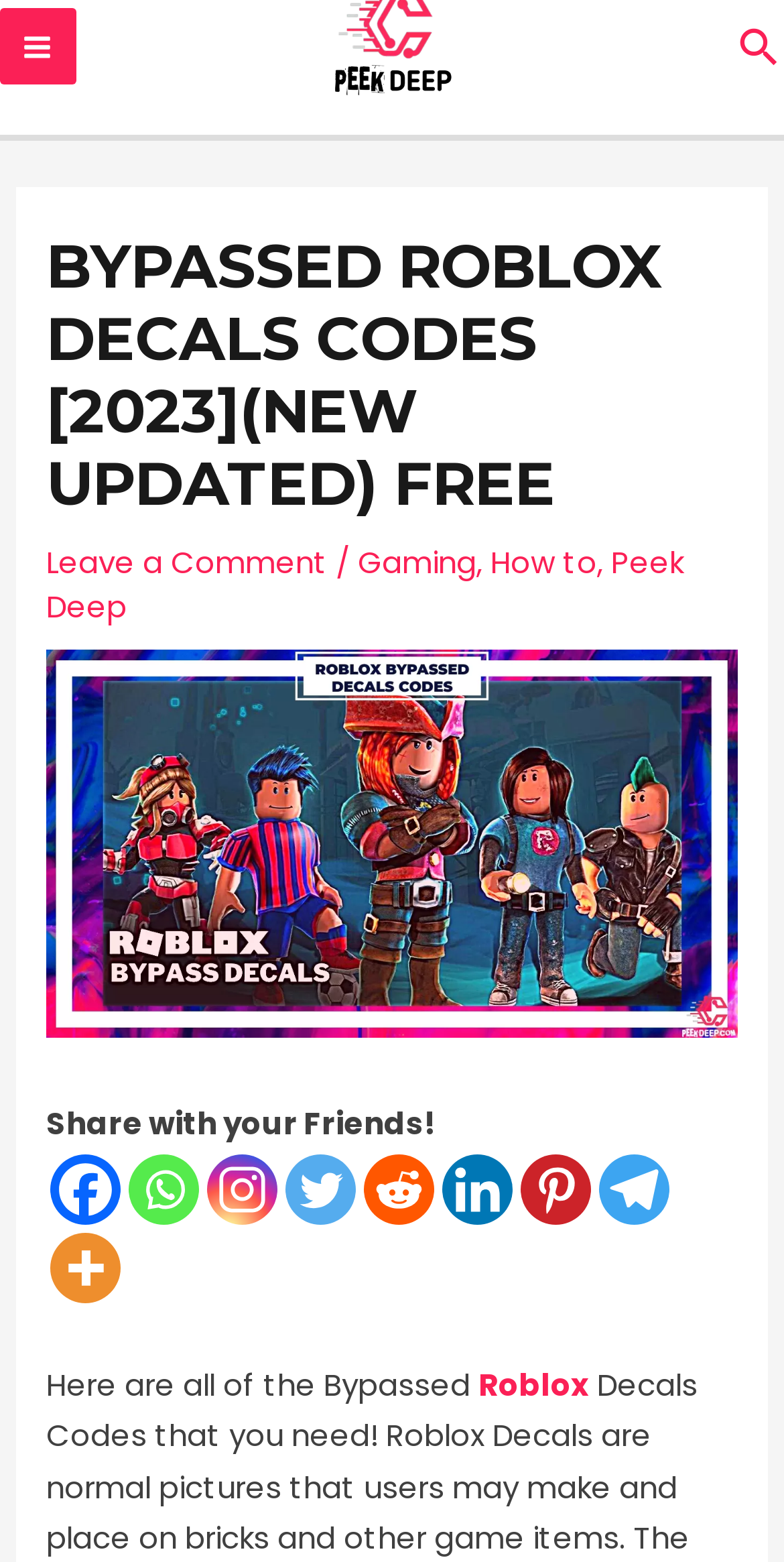Identify the bounding box coordinates for the UI element described by the following text: "aria-label="Reddit" title="Reddit"". Provide the coordinates as four float numbers between 0 and 1, in the format [left, top, right, bottom].

[0.464, 0.74, 0.554, 0.785]